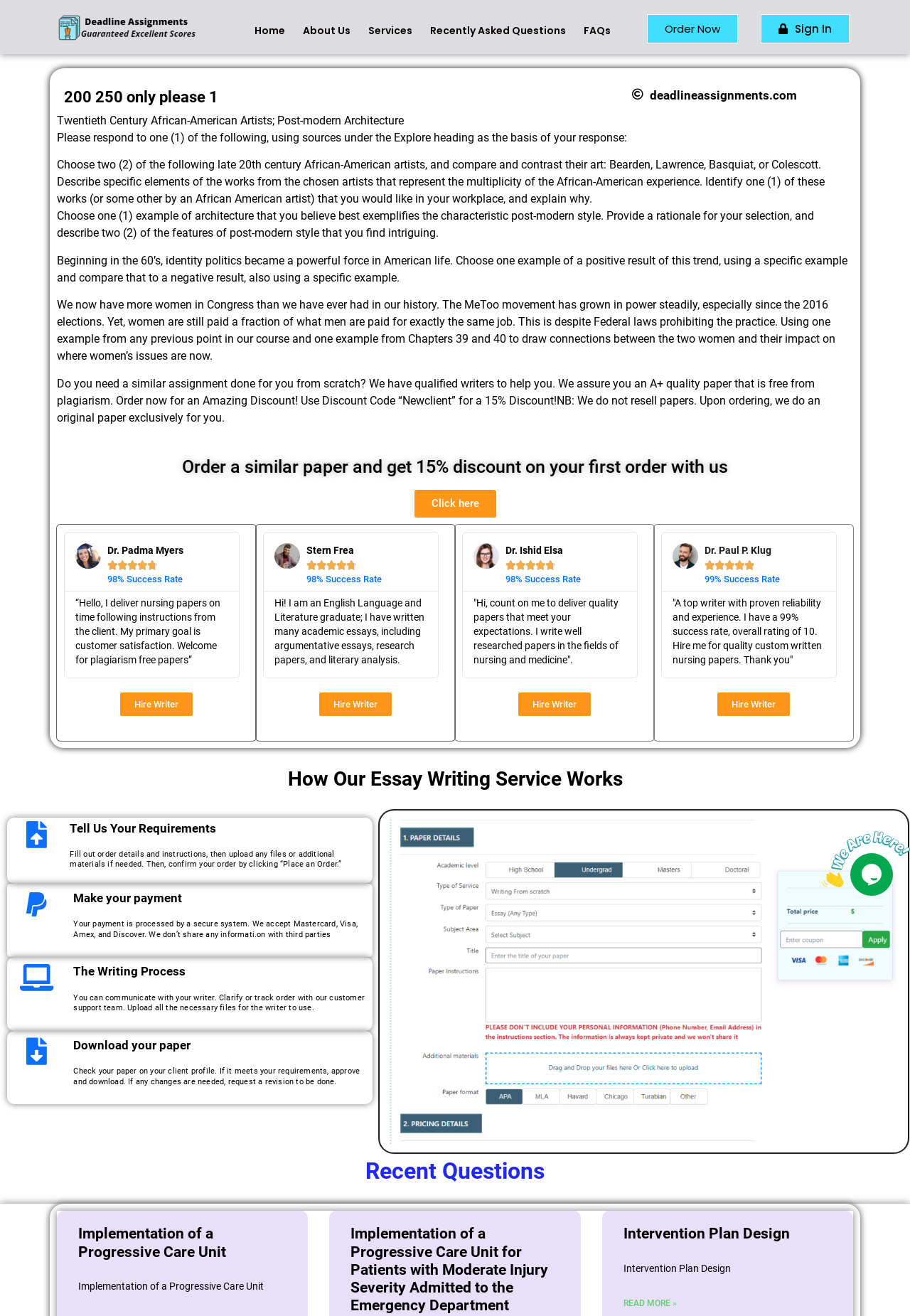Please provide the bounding box coordinates for the element that needs to be clicked to perform the instruction: "Visit the トップ page". The coordinates must consist of four float numbers between 0 and 1, formatted as [left, top, right, bottom].

None